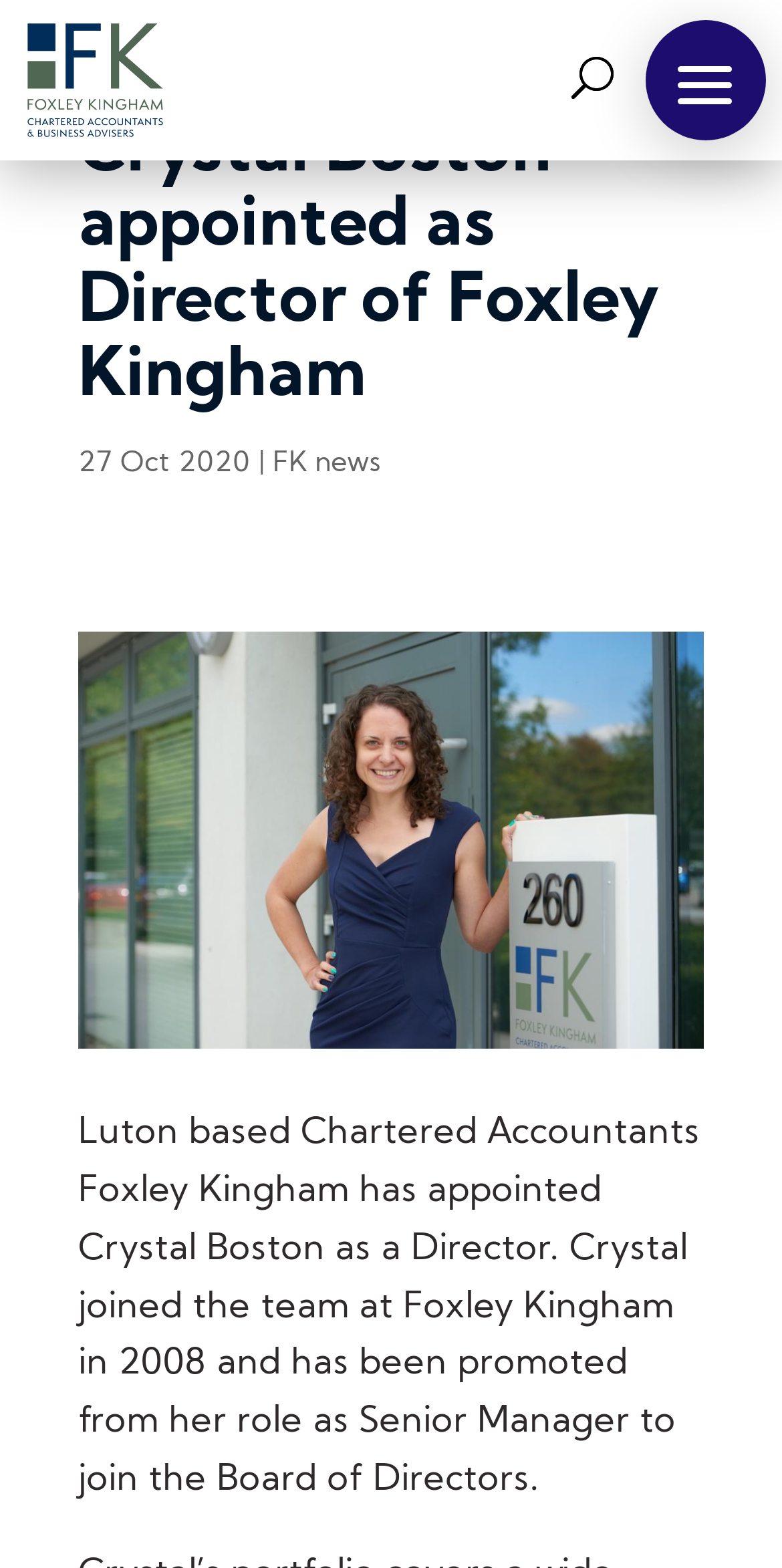Look at the image and answer the question in detail:
What is the name of the company where Crystal Boston works?

The answer can be found in the link element with the text 'Foxley Kingham' which indicates that Foxley Kingham is the company where Crystal Boston works.